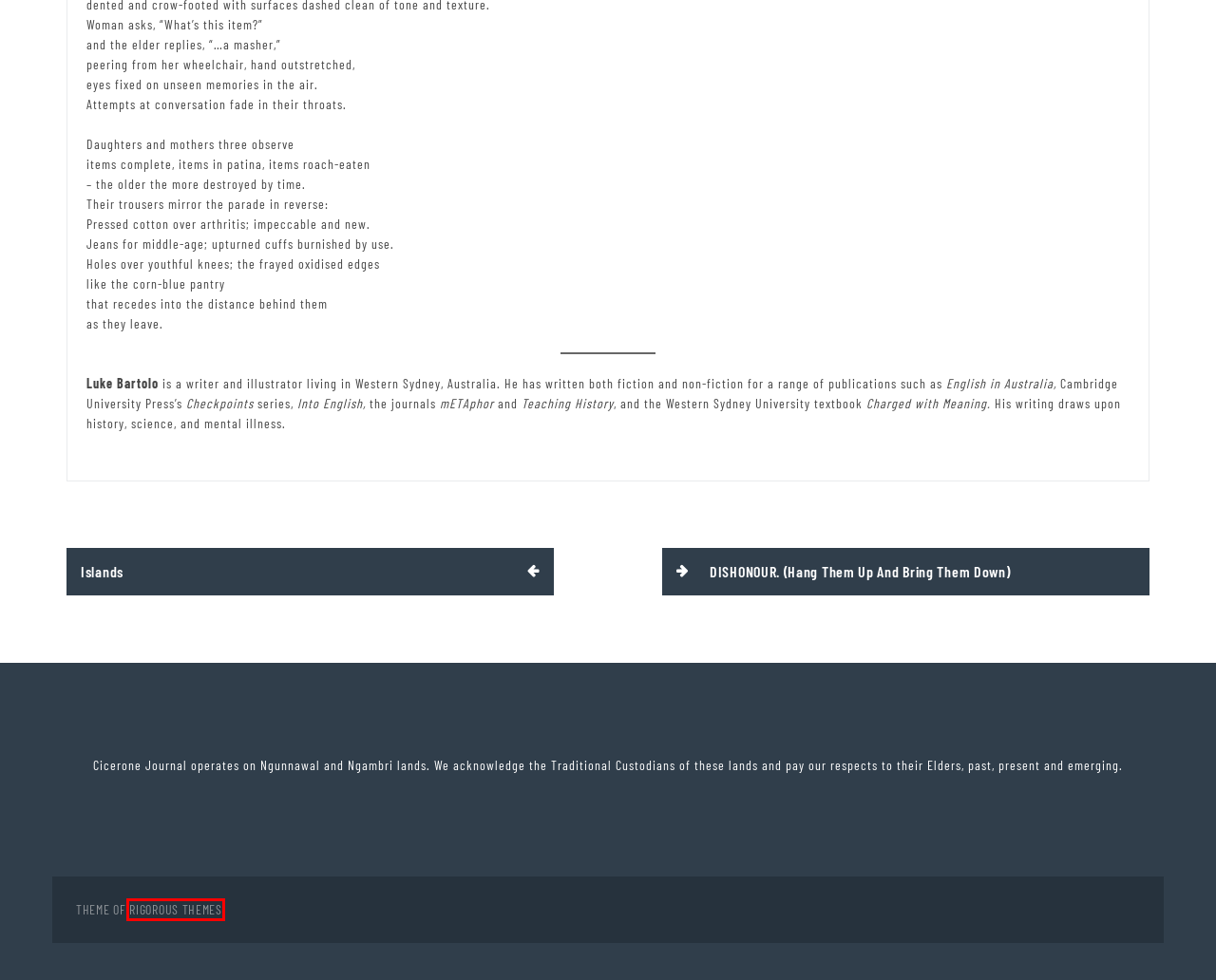Examine the screenshot of a webpage featuring a red bounding box and identify the best matching webpage description for the new page that results from clicking the element within the box. Here are the options:
A. Cicerone Journal
B. Contribute – Cicerone Journal
C. Islands – Cicerone Journal
D. DISHONOUR. (Hang Them Up And Bring Them Down) – Cicerone Journal
E. Living Letters – Cicerone Journal
F. Archives – Cicerone Journal
G. About – Cicerone Journal
H. Rigorous themes: Responsive and Premium WordPress Themes

H